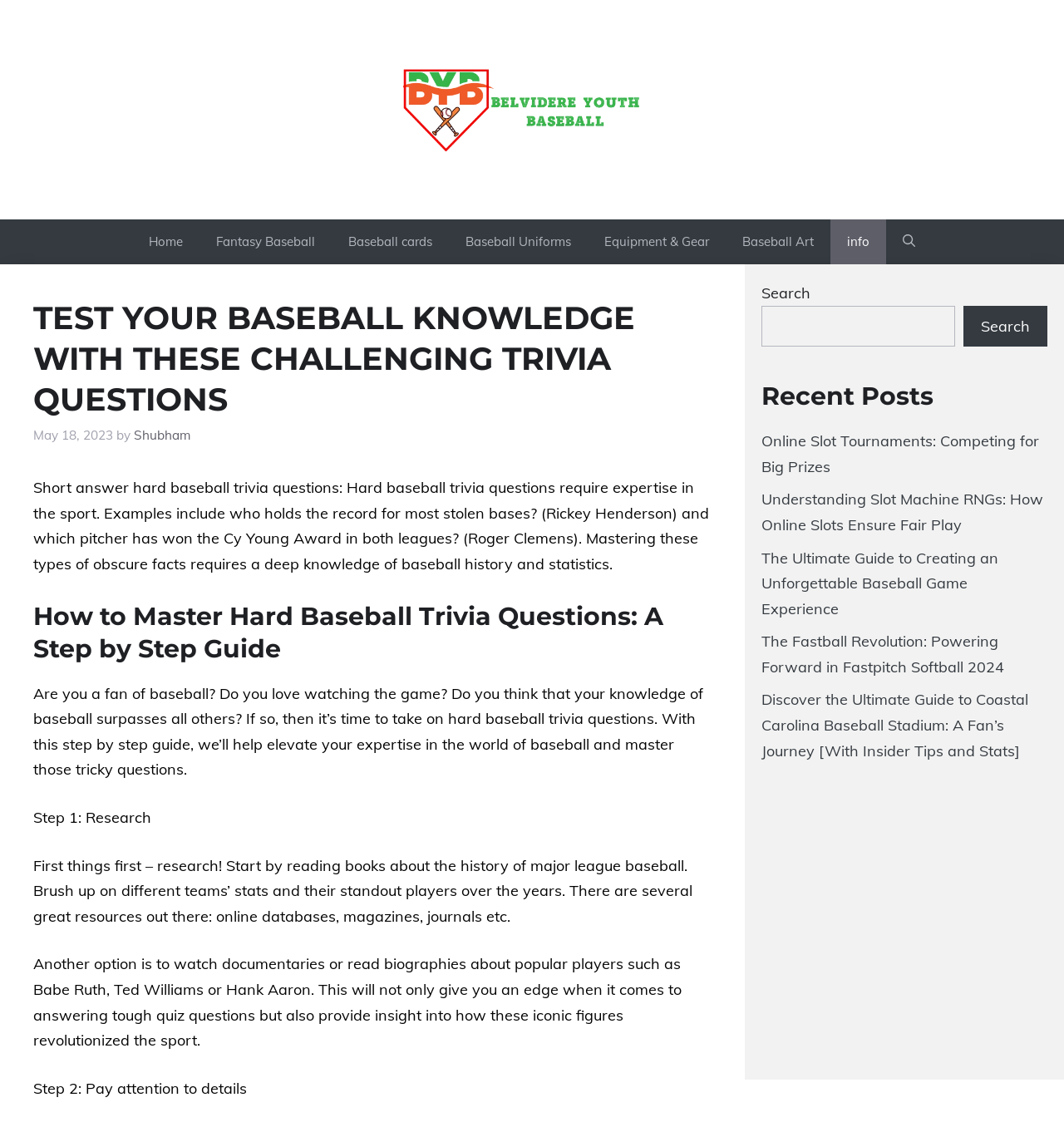Given the webpage screenshot, identify the bounding box of the UI element that matches this description: "Shubham".

[0.126, 0.381, 0.179, 0.395]